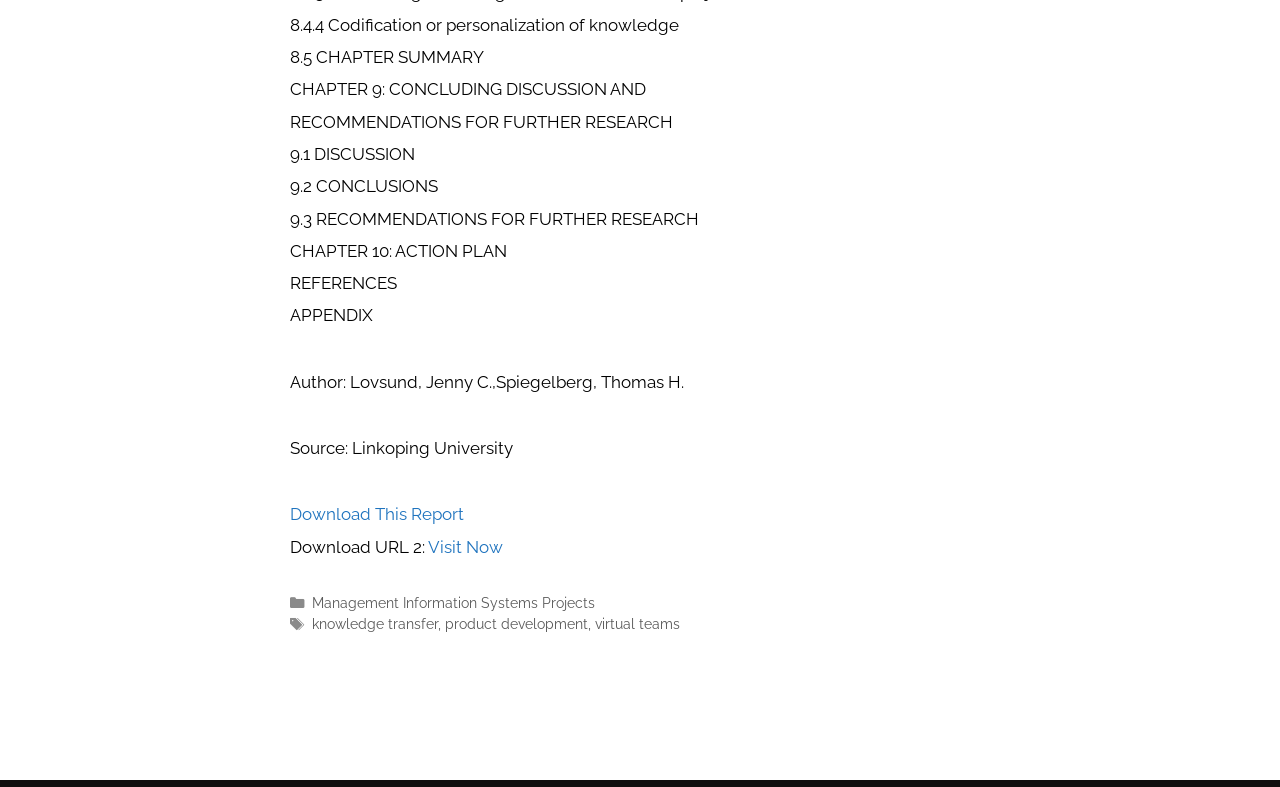Answer succinctly with a single word or phrase:
What is the author of the report?

Lovsund, Jenny C., Spiegelberg, Thomas H.